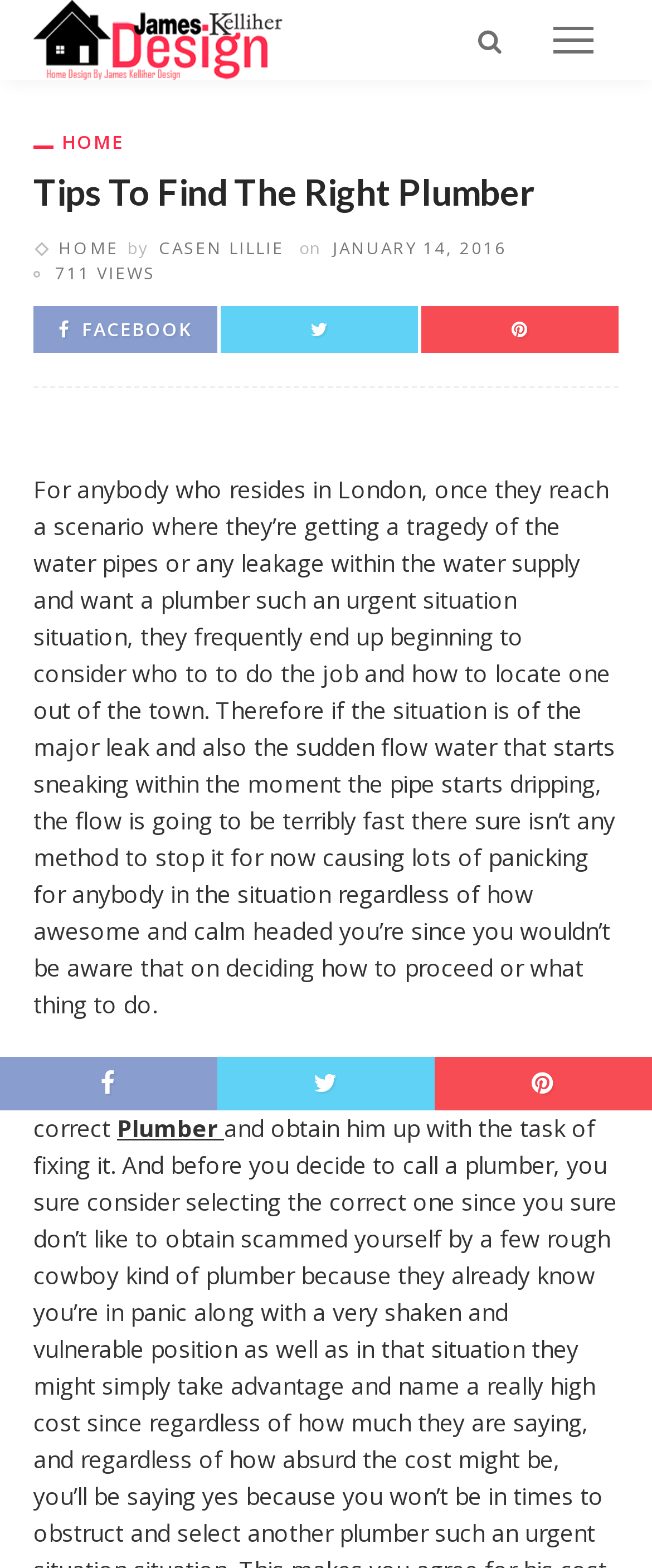Look at the image and answer the question in detail:
What is the date of the article?

I found the date of the article by looking at the text 'JANUARY 14, 2016' in the article's metadata section, which is usually where the date is displayed.